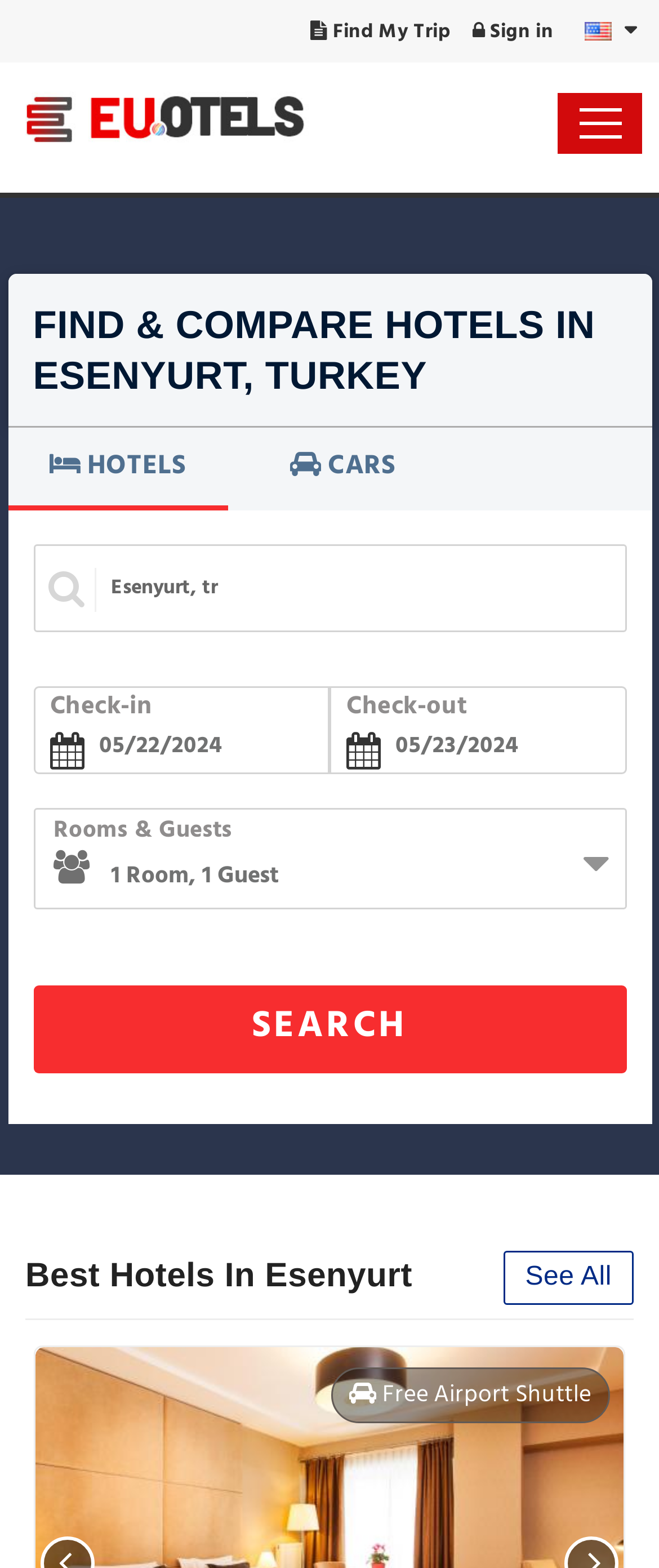Highlight the bounding box coordinates of the element that should be clicked to carry out the following instruction: "Enter check-in date". The coordinates must be given as four float numbers ranging from 0 to 1, i.e., [left, top, right, bottom].

[0.05, 0.438, 0.5, 0.494]